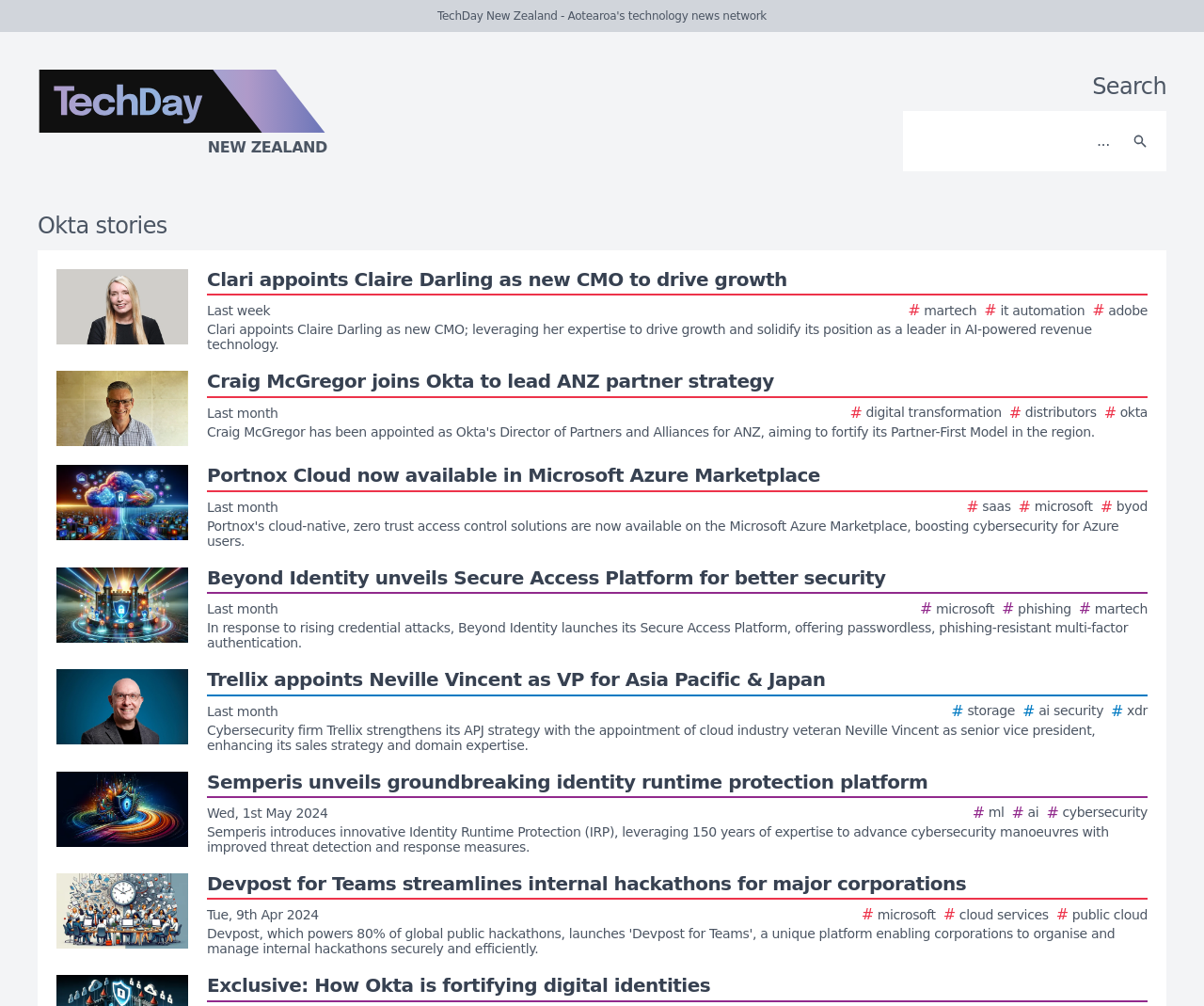Summarize the webpage in an elaborate manner.

The webpage is a list of Okta stories on TechDay New Zealand. At the top left, there is a logo of TechDay New Zealand, accompanied by a link to the website. On the top right, there is a search bar with a search button and a small magnifying glass icon.

Below the search bar, there is a heading that reads "Okta stories". Underneath the heading, there are several news articles or stories listed in a vertical column. Each story consists of a link with a brief description, accompanied by a small image on the left. The stories are stacked on top of each other, with the most recent one at the top.

There are a total of 7 stories, each with a similar layout. The stories have titles that include "Clari appoints Claire Darling as new CMO", "Craig McGregor joins Okta to lead ANZ partner strategy", "Portnox Cloud now available in Microsoft Azure Marketplace", and so on. The images accompanying each story are small and rectangular, positioned to the left of the story title and description.